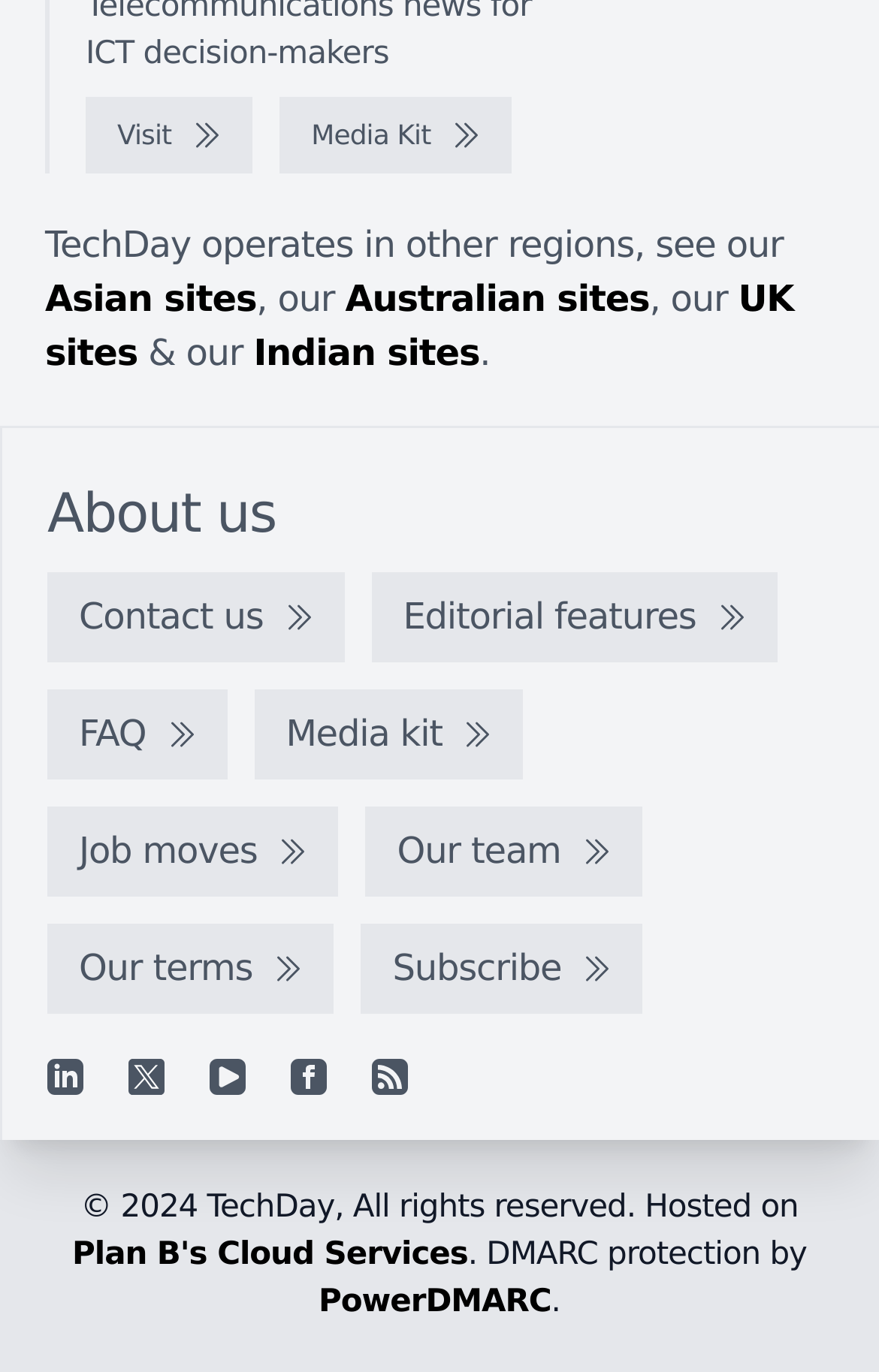Predict the bounding box for the UI component with the following description: "Gorilla Glue Feminized".

None